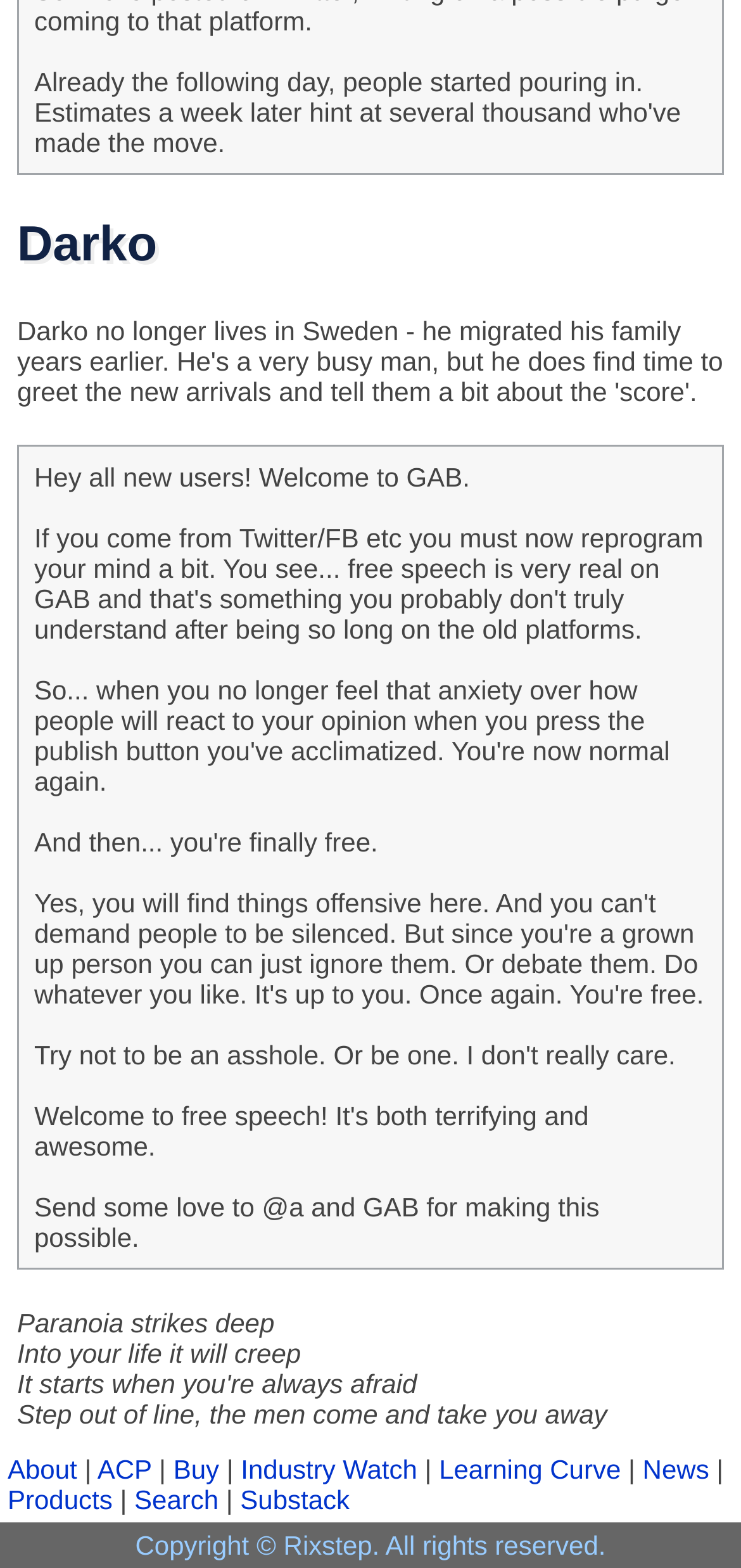What is the copyright information?
Carefully analyze the image and provide a thorough answer to the question.

The answer can be found in the LayoutTableCell element 'Copyright © Rixstep. All rights reserved.' which is located at the bottom of the webpage.